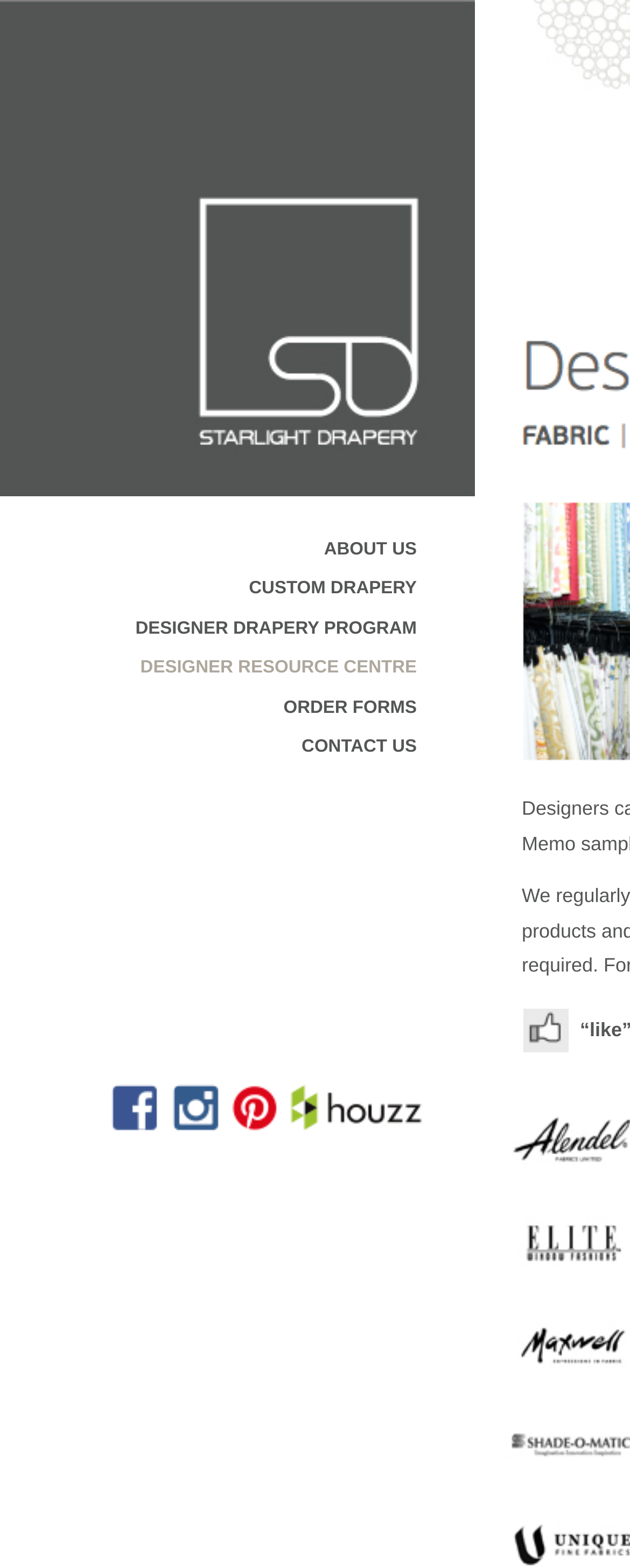Create a detailed narrative of the webpage’s visual and textual elements.

The webpage appears to be the website of Starlight Drapery, a designer's centre and drapery workroom. At the top, there is a row of links, including "ABOUT US", "CUSTOM DRAPERY", "DESIGNER DRAPERY PROGRAM", "DESIGNER RESOURCE CENTRE", "ORDER FORMS", and "CONTACT US". These links are positioned horizontally, with "ABOUT US" on the left and "CONTACT US" on the right.

Below the links, there is a small, empty space, and then a single link with no text. This link is positioned near the top-centre of the page.

Further down, there are four more links, arranged vertically, with no text. These links are positioned on the left side of the page.

On the right side of the page, near the top, there is another link with no text. This link is positioned above a small, empty space, which contains a single, non-descriptive character.

The webpage does not appear to have any images or descriptive text, aside from the links and the company's contact information provided in the meta description.